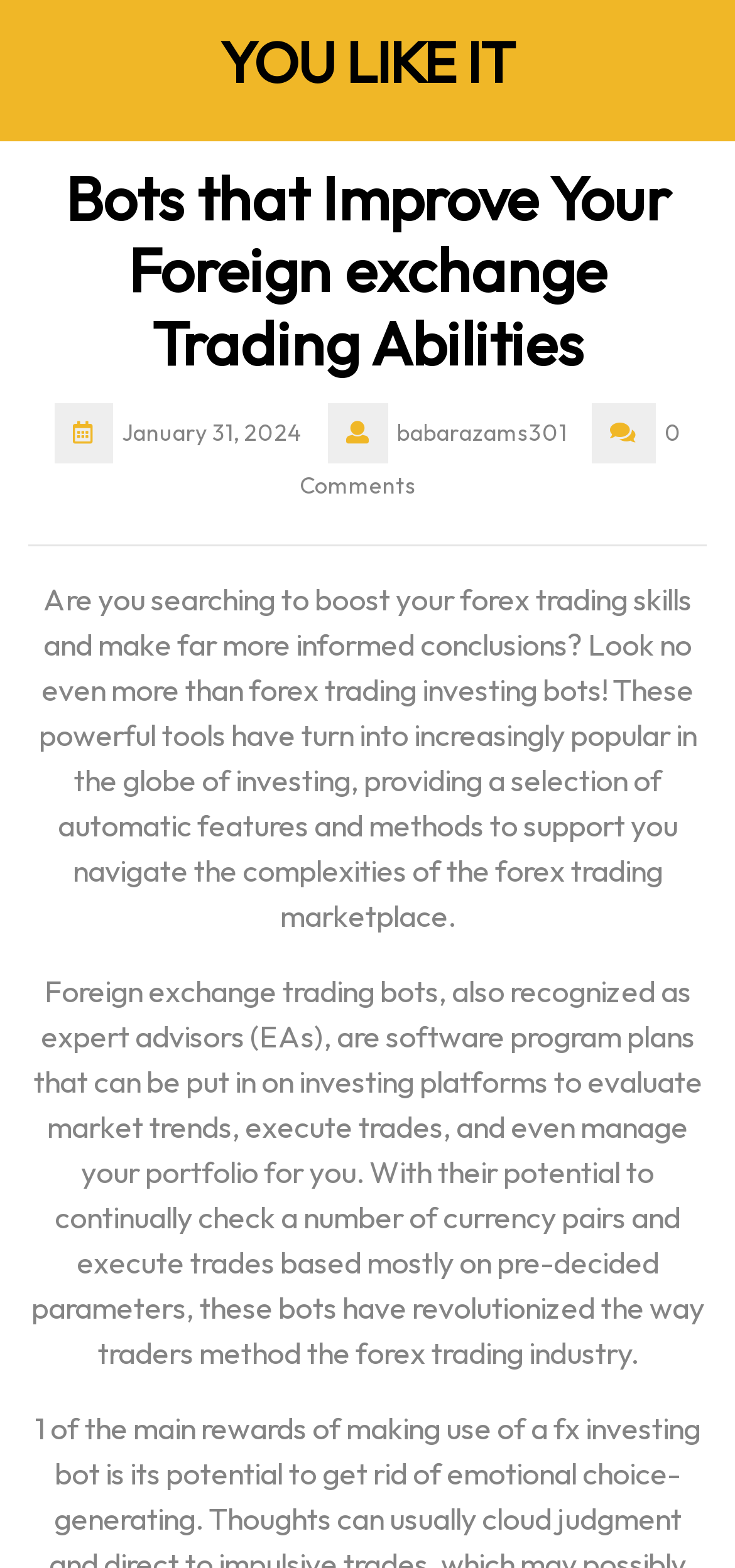Locate and extract the text of the main heading on the webpage.

YOU LIKE IT